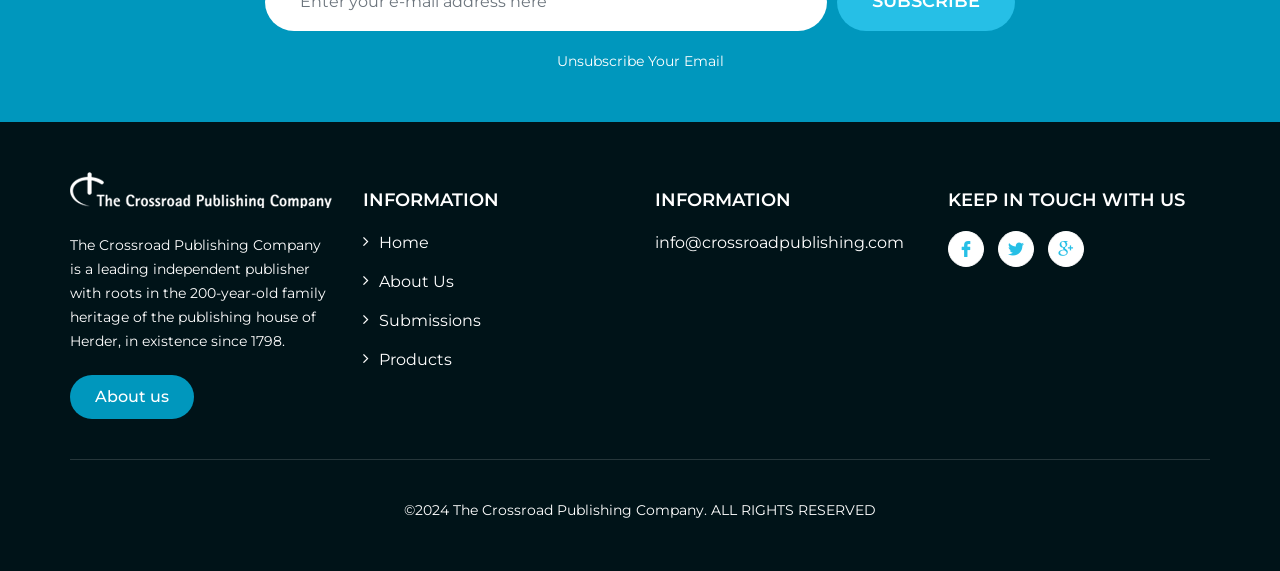Respond to the question with just a single word or phrase: 
What is the purpose of the 'About us' link?

To learn about the company